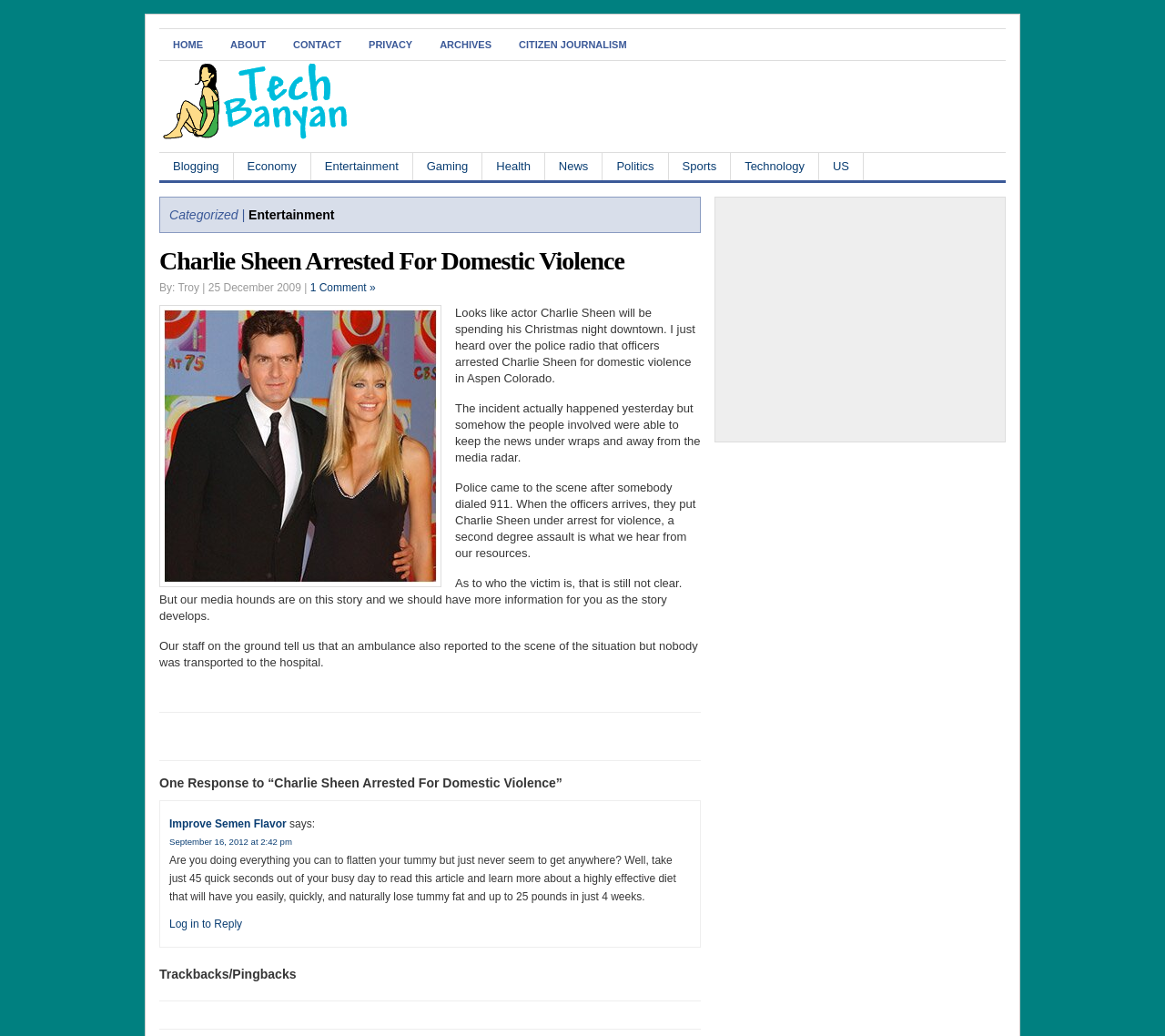Please find the bounding box coordinates of the element that must be clicked to perform the given instruction: "View the comments section". The coordinates should be four float numbers from 0 to 1, i.e., [left, top, right, bottom].

[0.137, 0.748, 0.602, 0.764]